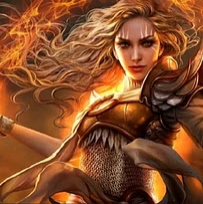Describe all elements and aspects of the image.

This striking artwork features a powerful female character, embodying the essence of a warrior. She has long, flowing hair that swirls around her, infused with fiery hues that suggest strength and dynamism. Dressed in intricately detailed armor, her confident stance showcases her readiness for battle, with one arm raised as if conjuring flames. The background is dominated by a warm, glowing fire, enhancing the sense of energy and intensity surrounding her. This image is associated with the "Chandra, Torch of Defiance" Deck Tech from "Magic: The Gathering," a game known for its elaborate lore and vibrant characters, emphasizing her role within that universe.